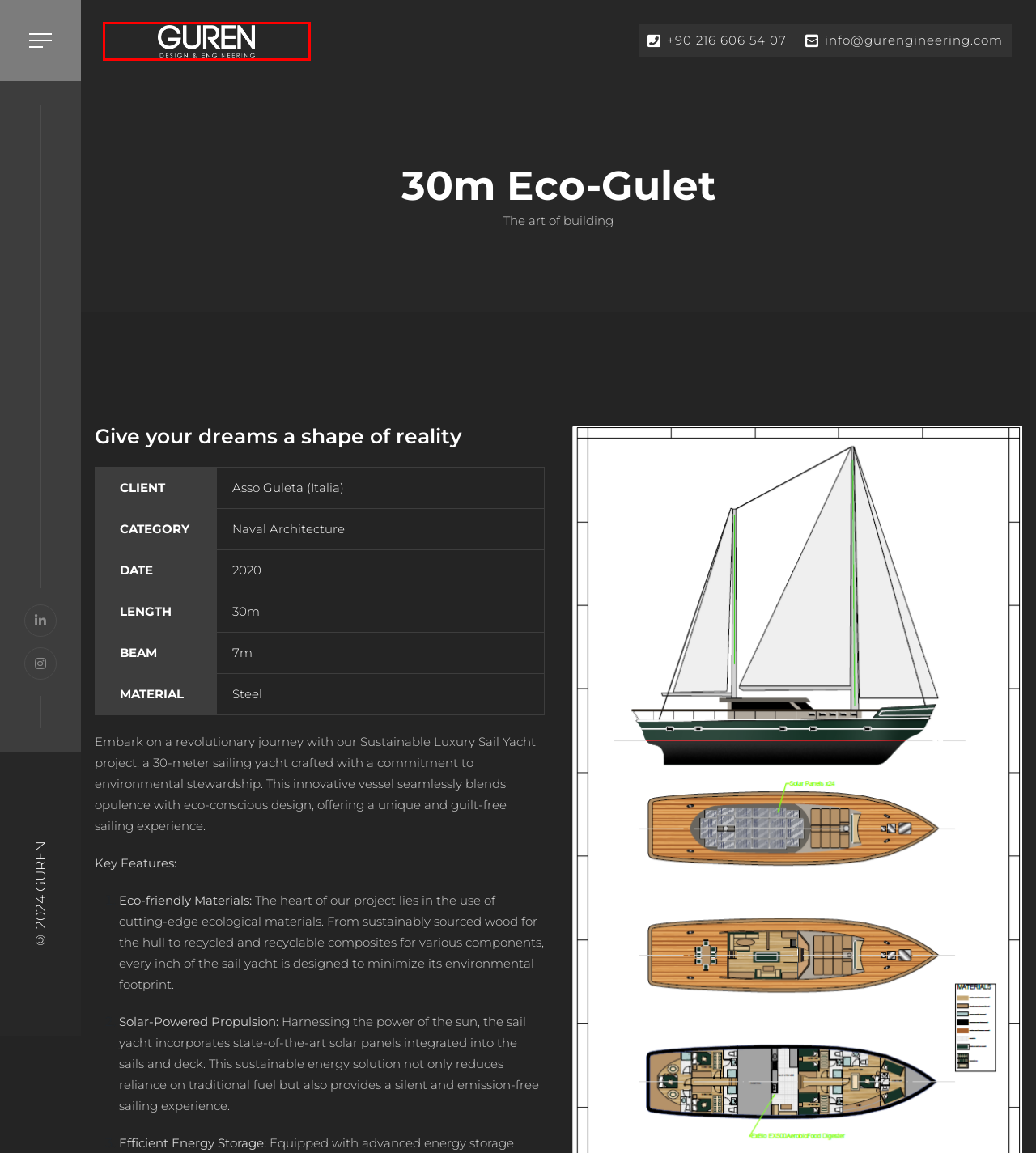A screenshot of a webpage is given with a red bounding box around a UI element. Choose the description that best matches the new webpage shown after clicking the element within the red bounding box. Here are the candidates:
A. Products – GUREN Design & Engineering
B. Careers – GUREN Design & Engineering
C. About – GUREN Design & Engineering
D. Projects – GUREN Design & Engineering
E. SMARTools – GUREN Design & Engineering
F. Contact – GUREN Design & Engineering
G. GUREN Design & Engineering – Yacht Design & Naval Architecture
H. Services – GUREN Design & Engineering

G